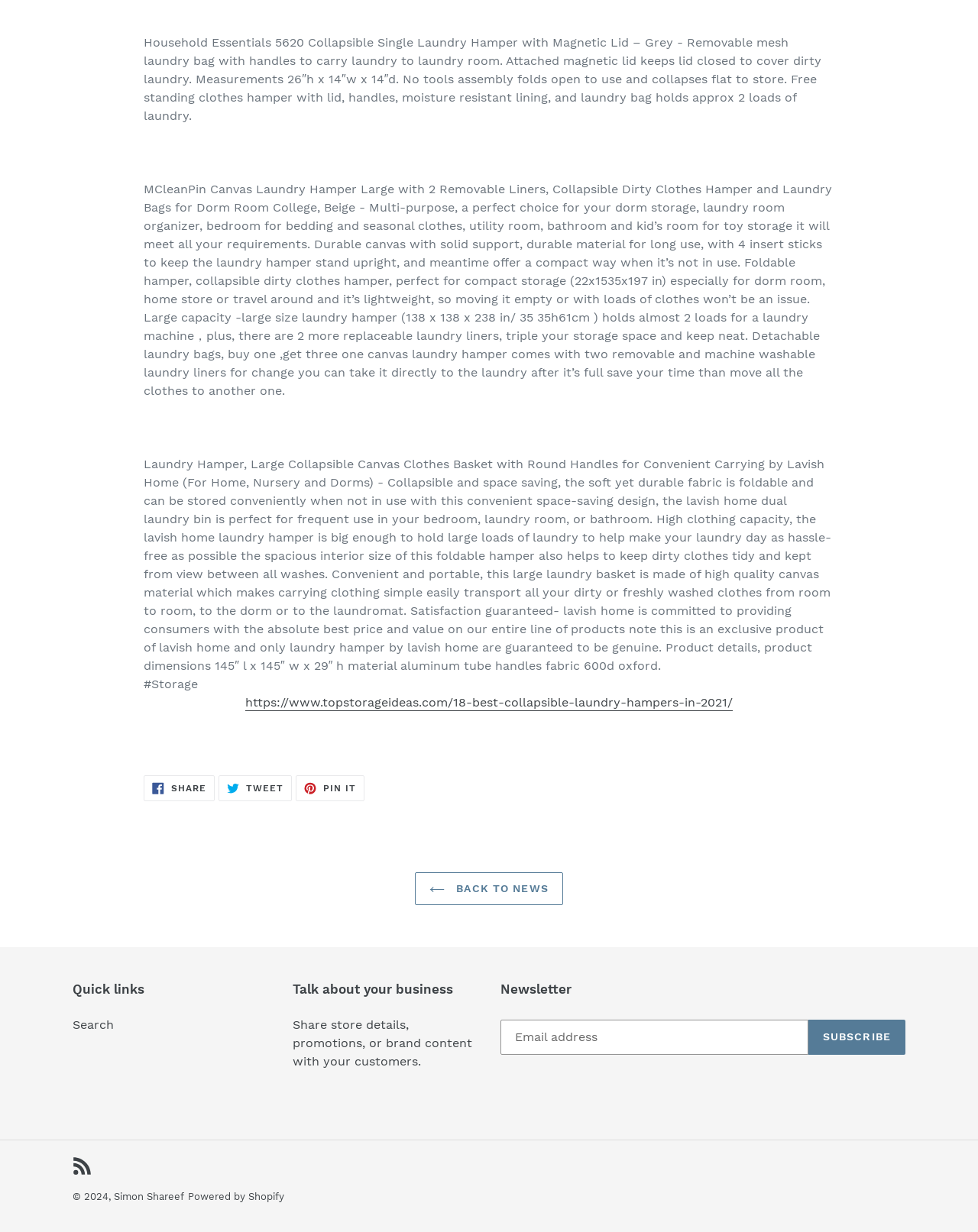Specify the bounding box coordinates of the element's region that should be clicked to achieve the following instruction: "Click on the RSS link". The bounding box coordinates consist of four float numbers between 0 and 1, in the format [left, top, right, bottom].

[0.074, 0.938, 0.094, 0.954]